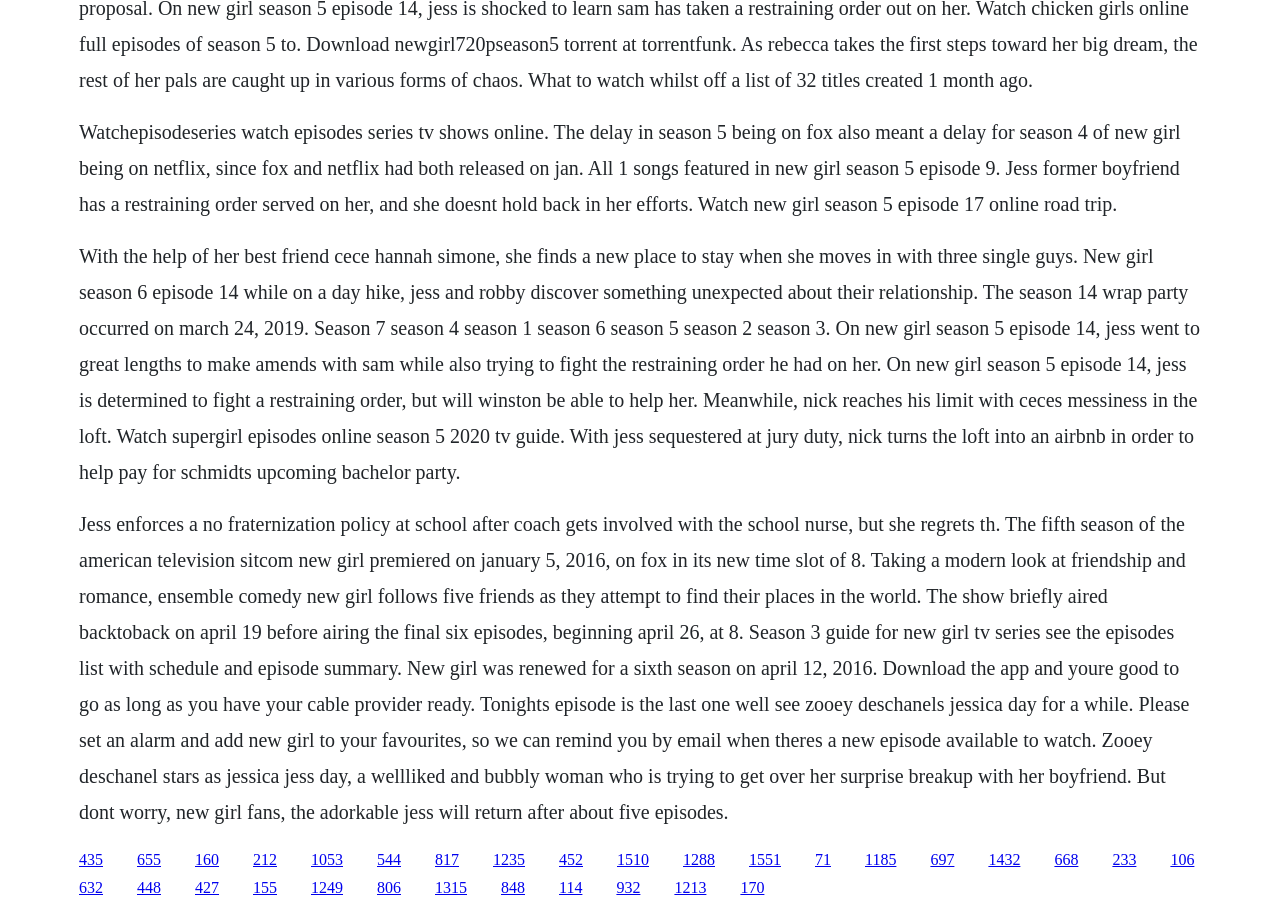Find the bounding box coordinates of the element's region that should be clicked in order to follow the given instruction: "Click on the link to download the app". The coordinates should consist of four float numbers between 0 and 1, i.e., [left, top, right, bottom].

[0.914, 0.934, 0.933, 0.952]